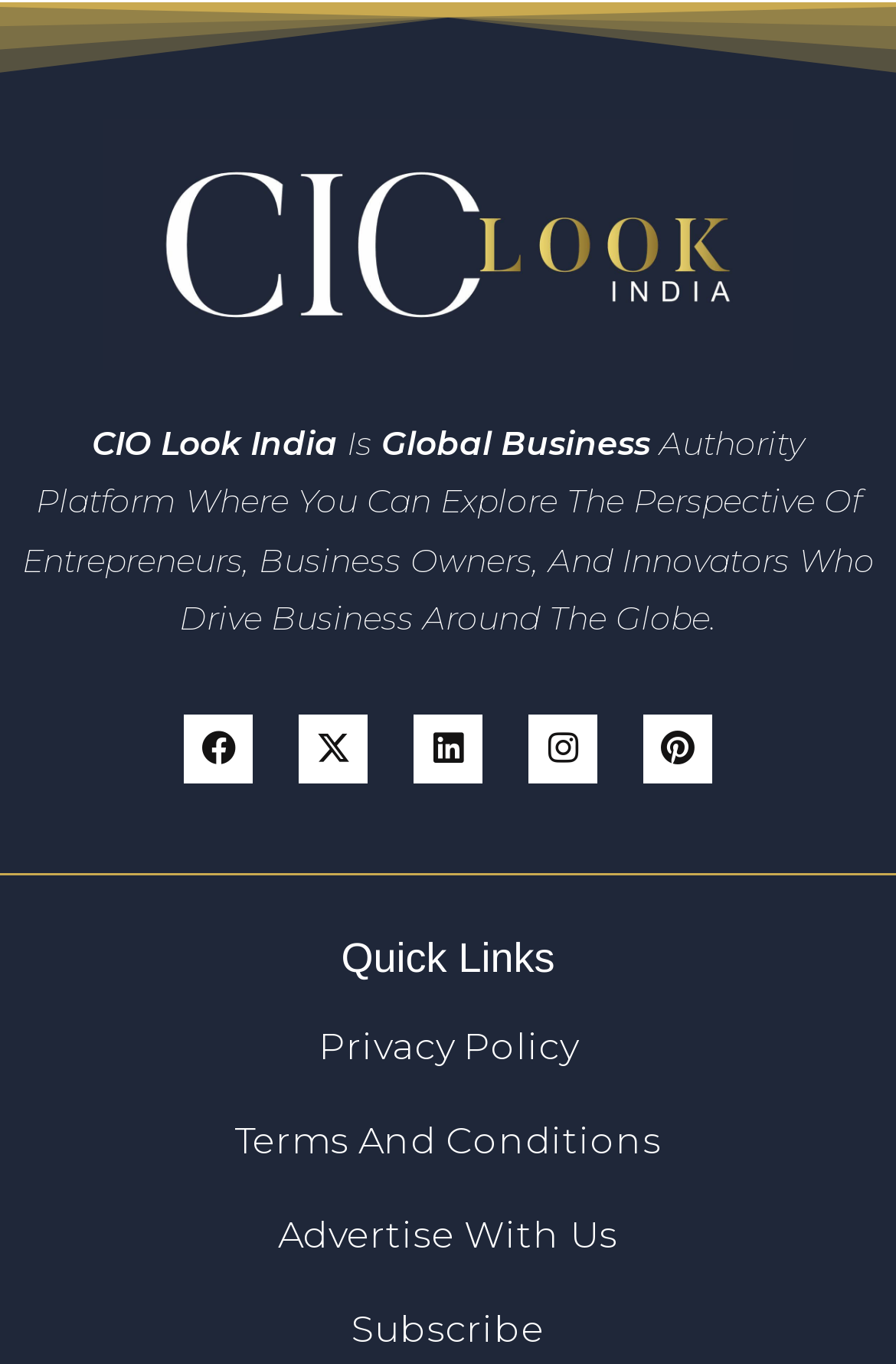Respond concisely with one word or phrase to the following query:
What type of business is discussed on this platform?

Global Business